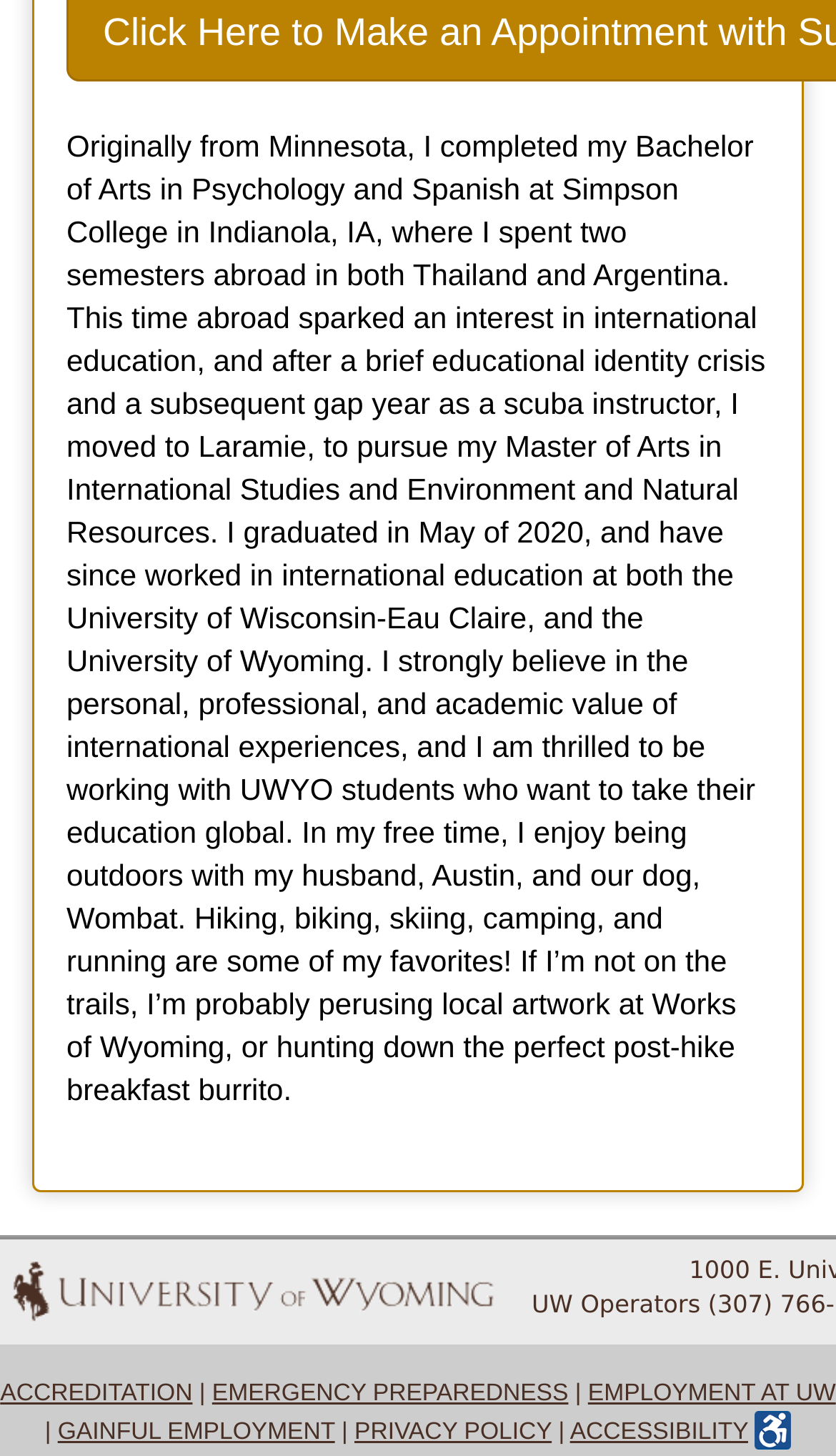What is the author's educational background?
Using the visual information, respond with a single word or phrase.

Bachelor of Arts in Psychology and Spanish